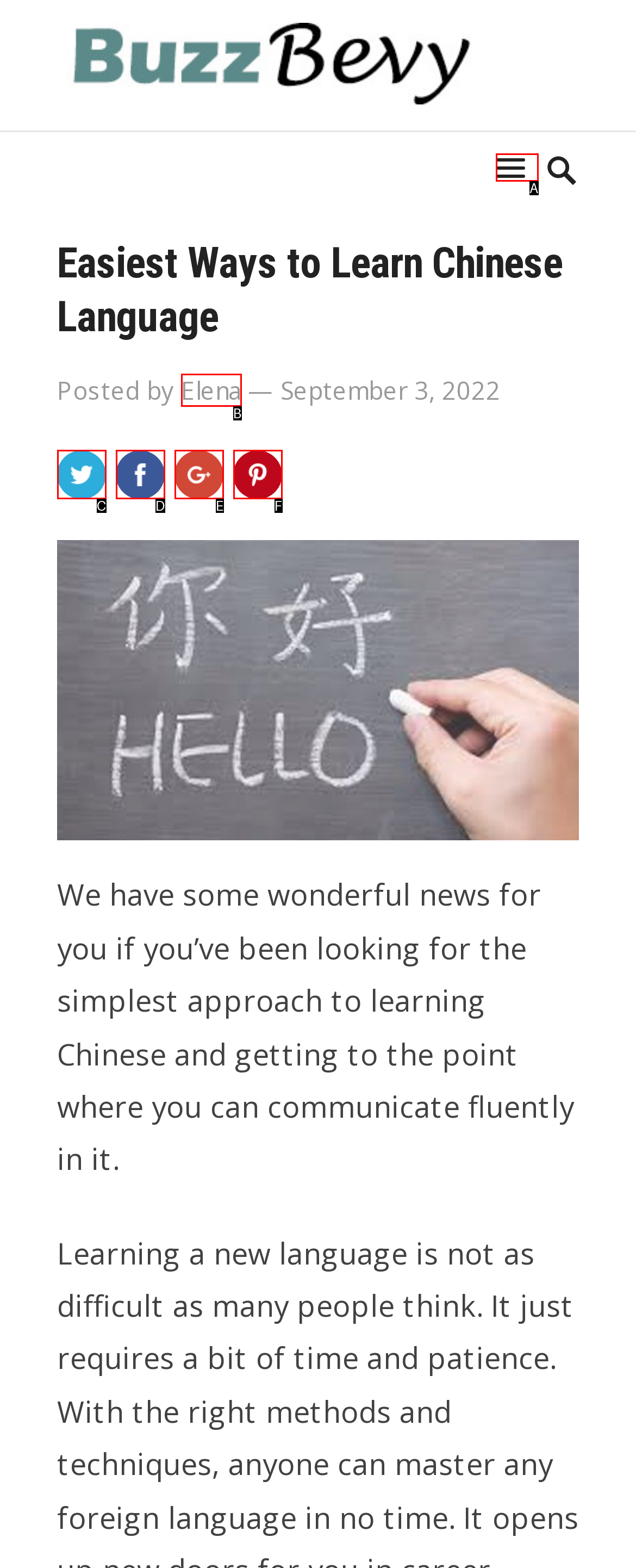Identify the letter that best matches this UI element description: Share on Facebook
Answer with the letter from the given options.

D